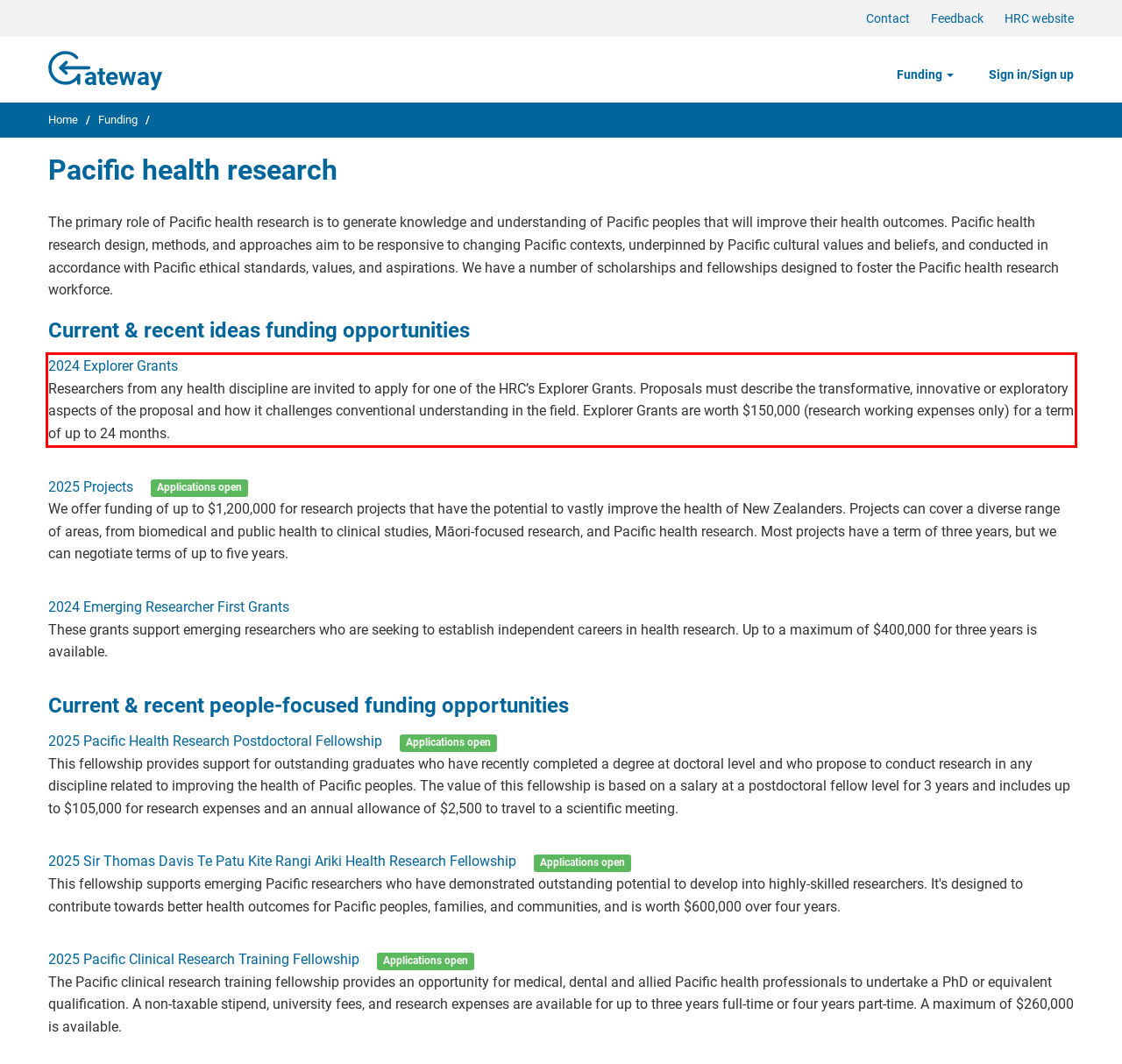Analyze the webpage screenshot and use OCR to recognize the text content in the red bounding box.

2024 Explorer Grants Researchers from any health discipline are invited to apply for one of the HRC’s Explorer Grants. Proposals must describe the transformative, innovative or exploratory aspects of the proposal and how it challenges conventional understanding in the field. Explorer Grants are worth $150,000 (research working expenses only) for a term of up to 24 months.